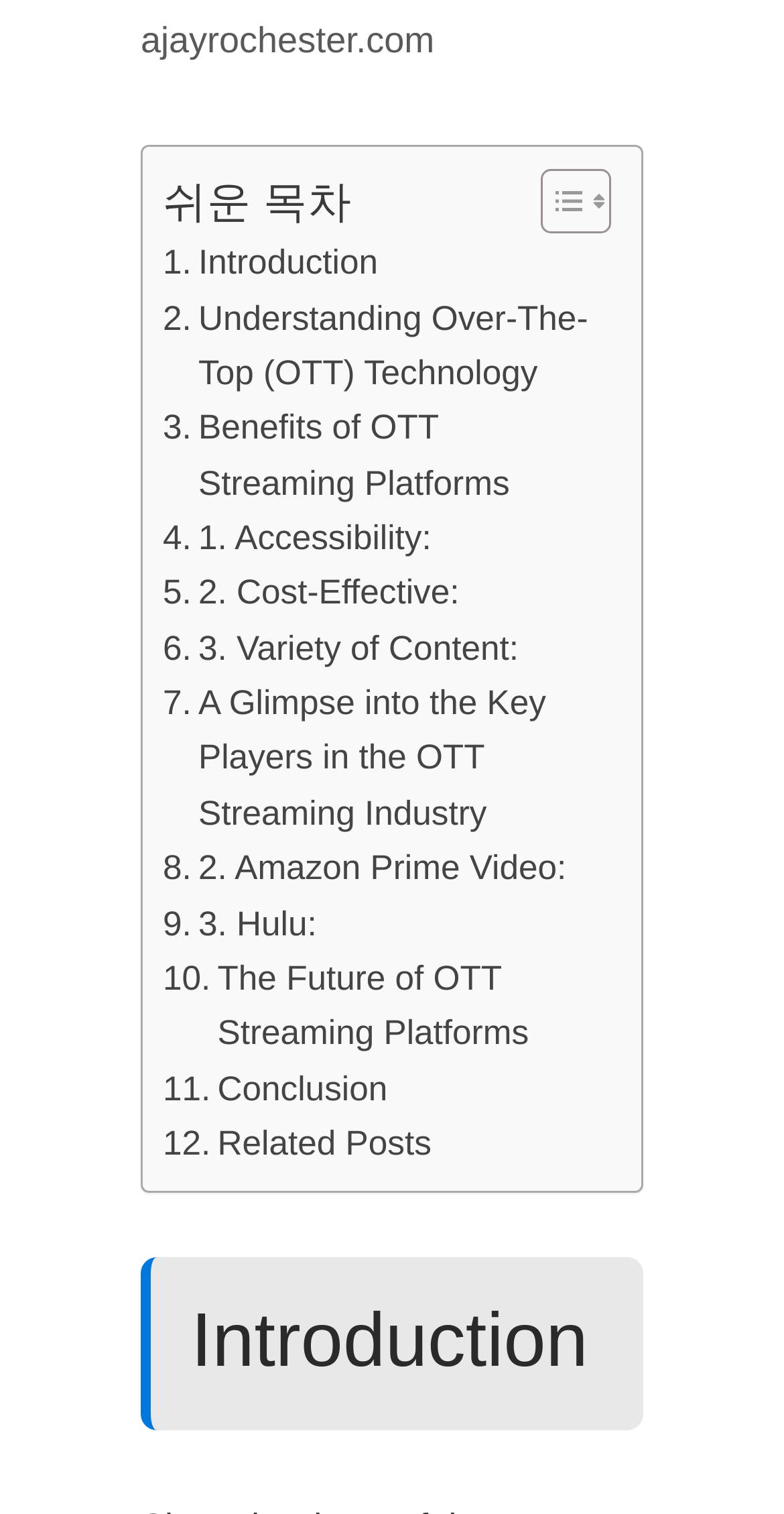Please specify the bounding box coordinates of the region to click in order to perform the following instruction: "Read introduction".

[0.208, 0.156, 0.482, 0.192]